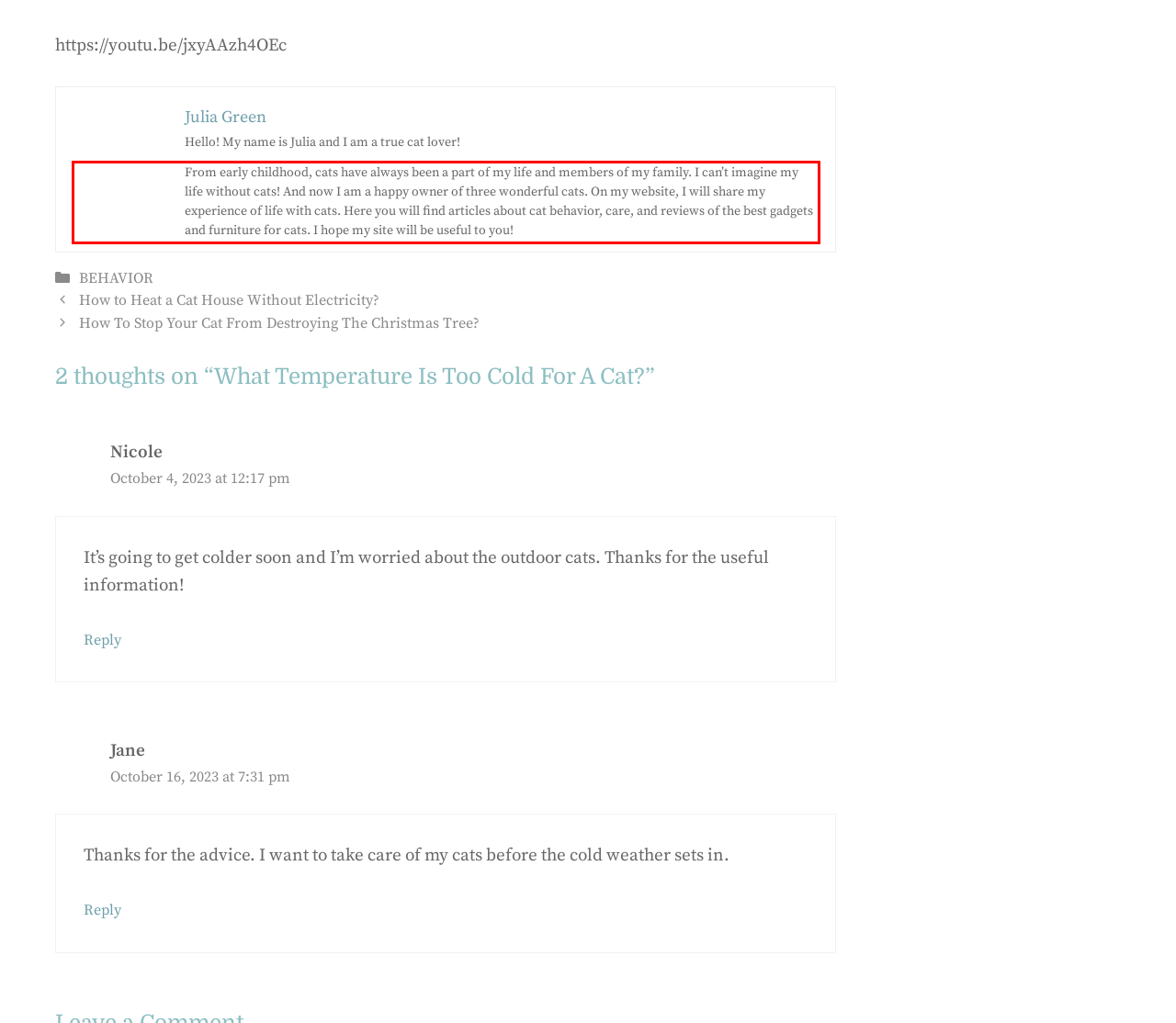Look at the screenshot of the webpage, locate the red rectangle bounding box, and generate the text content that it contains.

From early childhood, cats have always been a part of my life and members of my family. I can’t imagine my life without cats! And now I am a happy owner of three wonderful cats. On my website, I will share my experience of life with cats. Here you will find articles about cat behavior, care, and reviews of the best gadgets and furniture for cats. I hope my site will be useful to you!